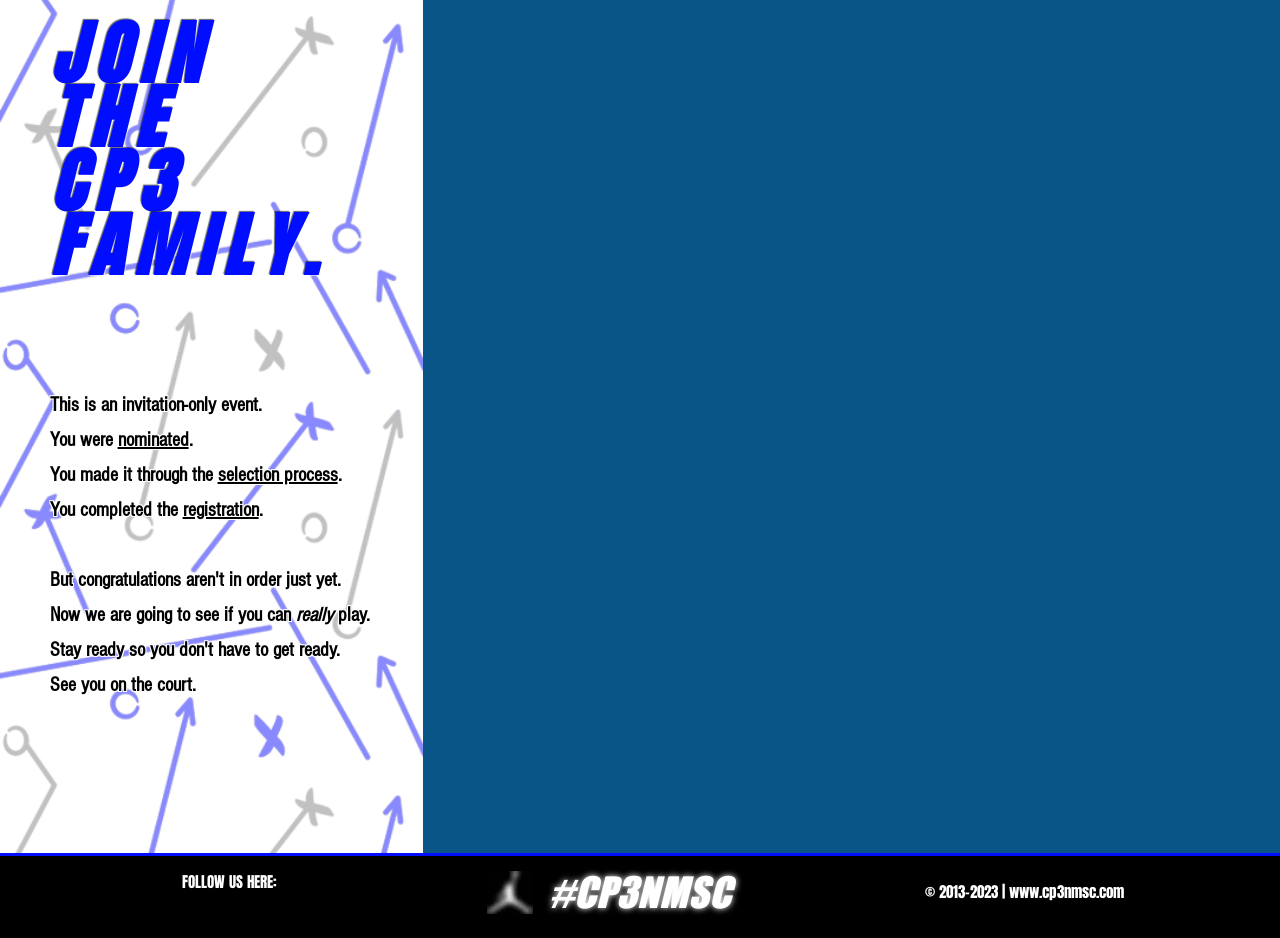Specify the bounding box coordinates of the area that needs to be clicked to achieve the following instruction: "Follow on Twitter".

[0.161, 0.954, 0.173, 0.971]